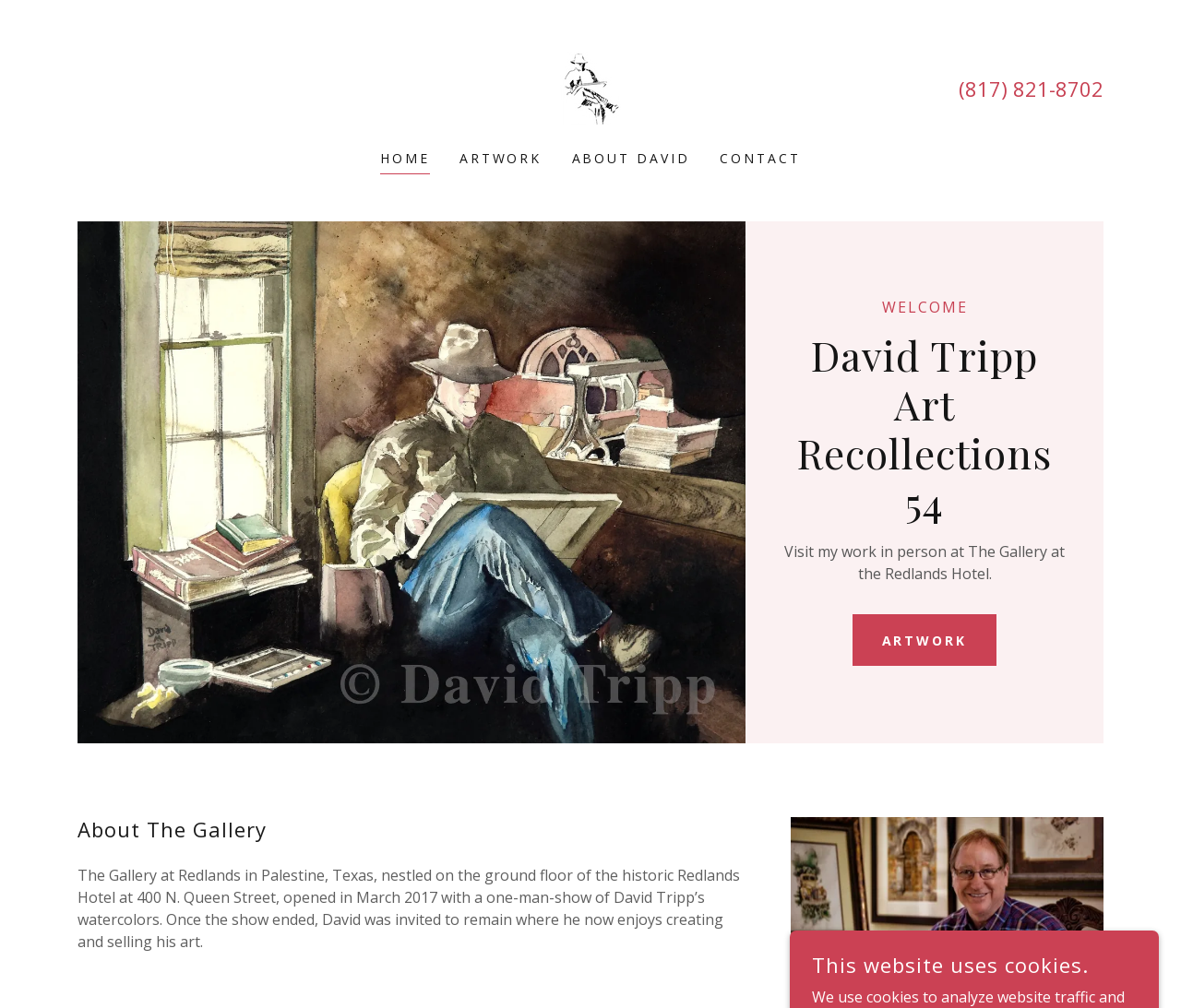Predict the bounding box of the UI element based on the description: "Home". The coordinates should be four float numbers between 0 and 1, formatted as [left, top, right, bottom].

[0.322, 0.146, 0.364, 0.173]